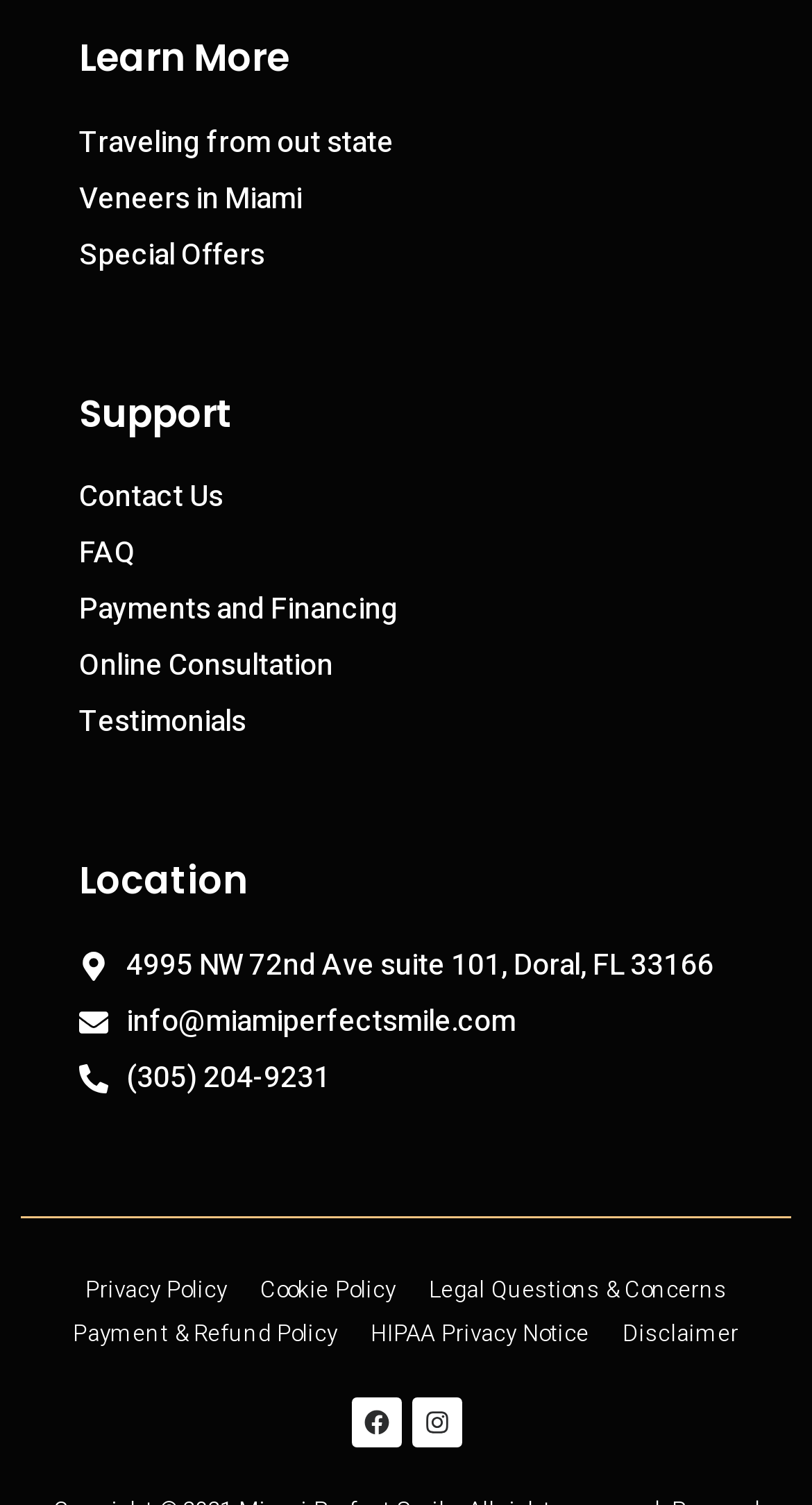Determine the bounding box coordinates for the region that must be clicked to execute the following instruction: "Check the location of the office".

[0.097, 0.627, 0.903, 0.656]